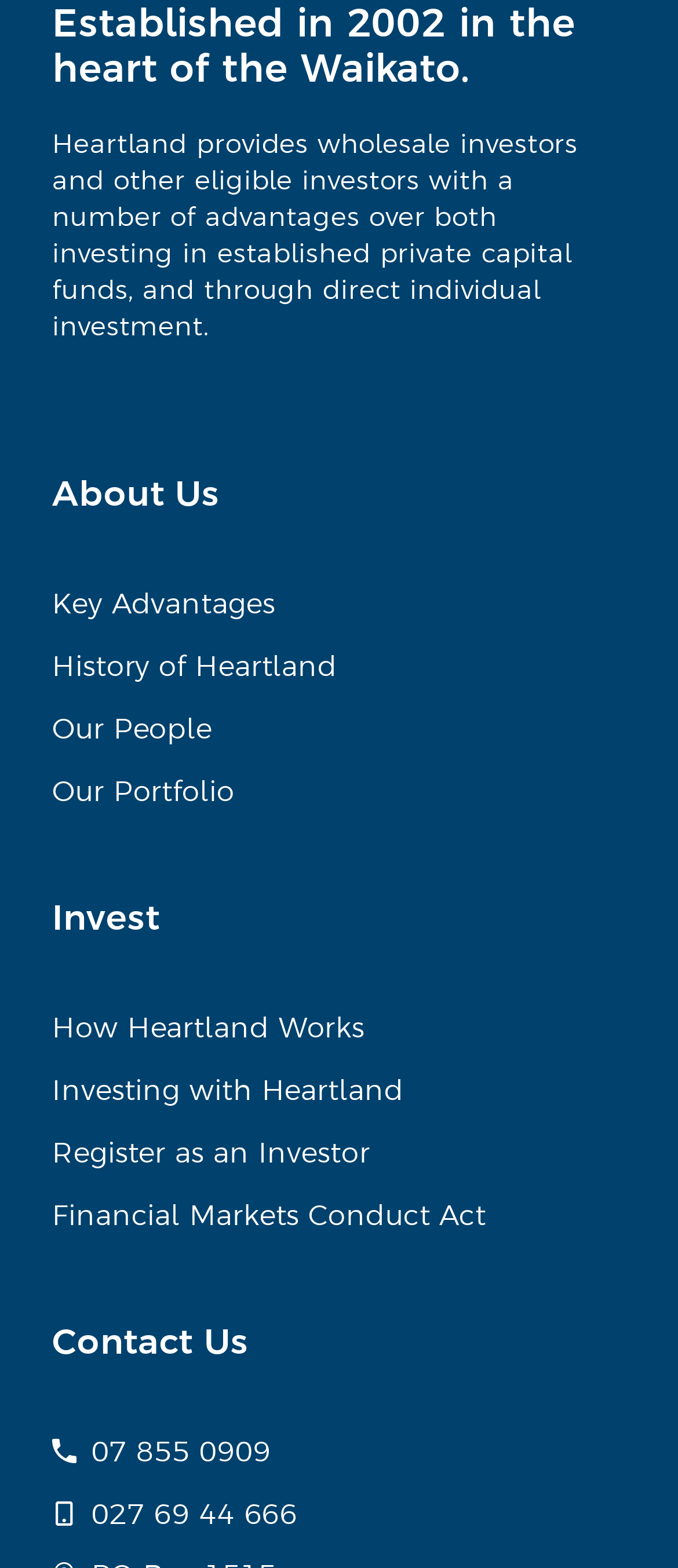Reply to the question with a single word or phrase:
What is the last link under the 'Invest' heading?

Financial Markets Conduct Act